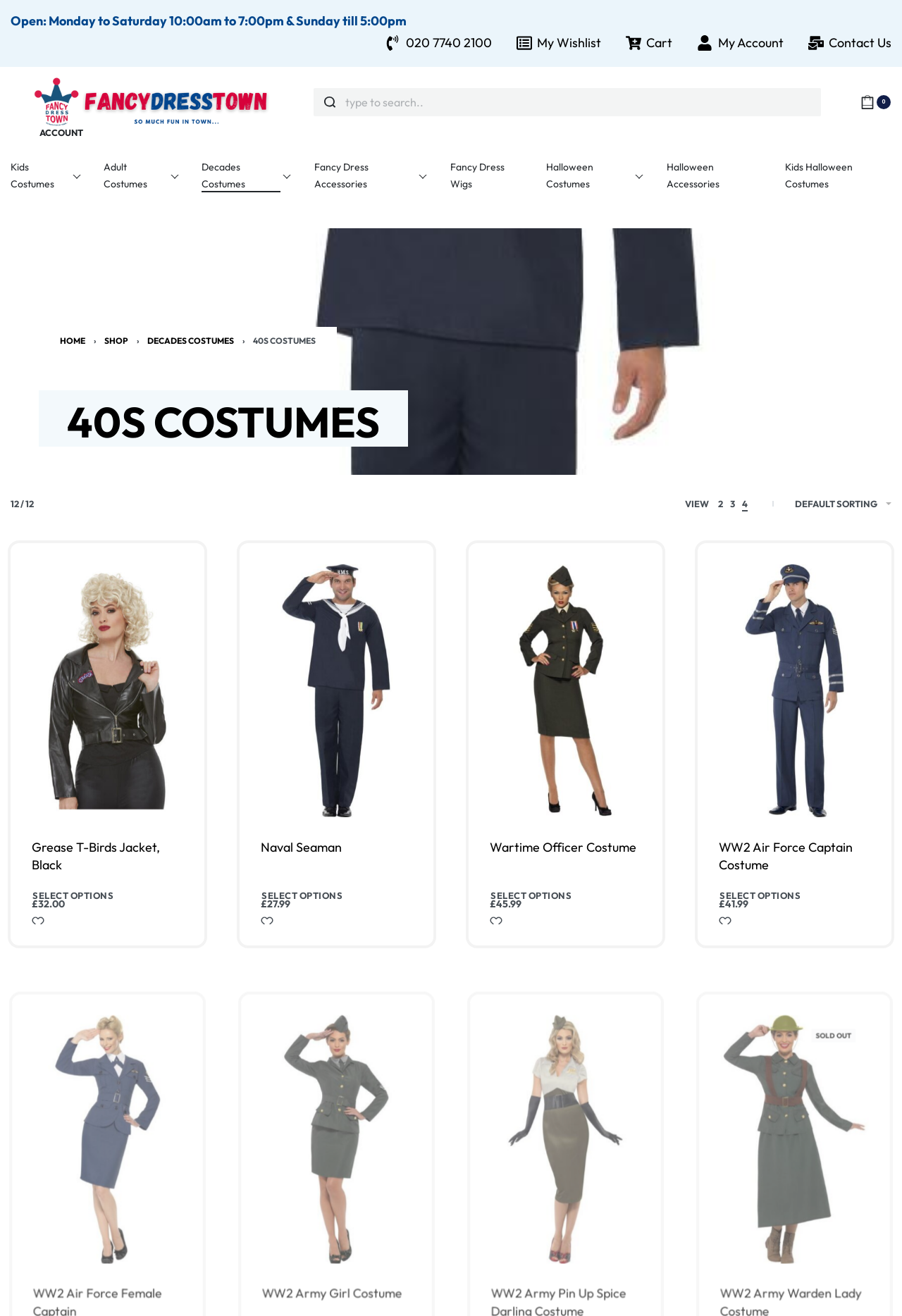Please specify the bounding box coordinates in the format (top-left x, top-left y, bottom-right x, bottom-right y), with values ranging from 0 to 1. Identify the bounding box for the UI component described as follows: WW2 Air Force Captain Costume

[0.797, 0.637, 0.945, 0.663]